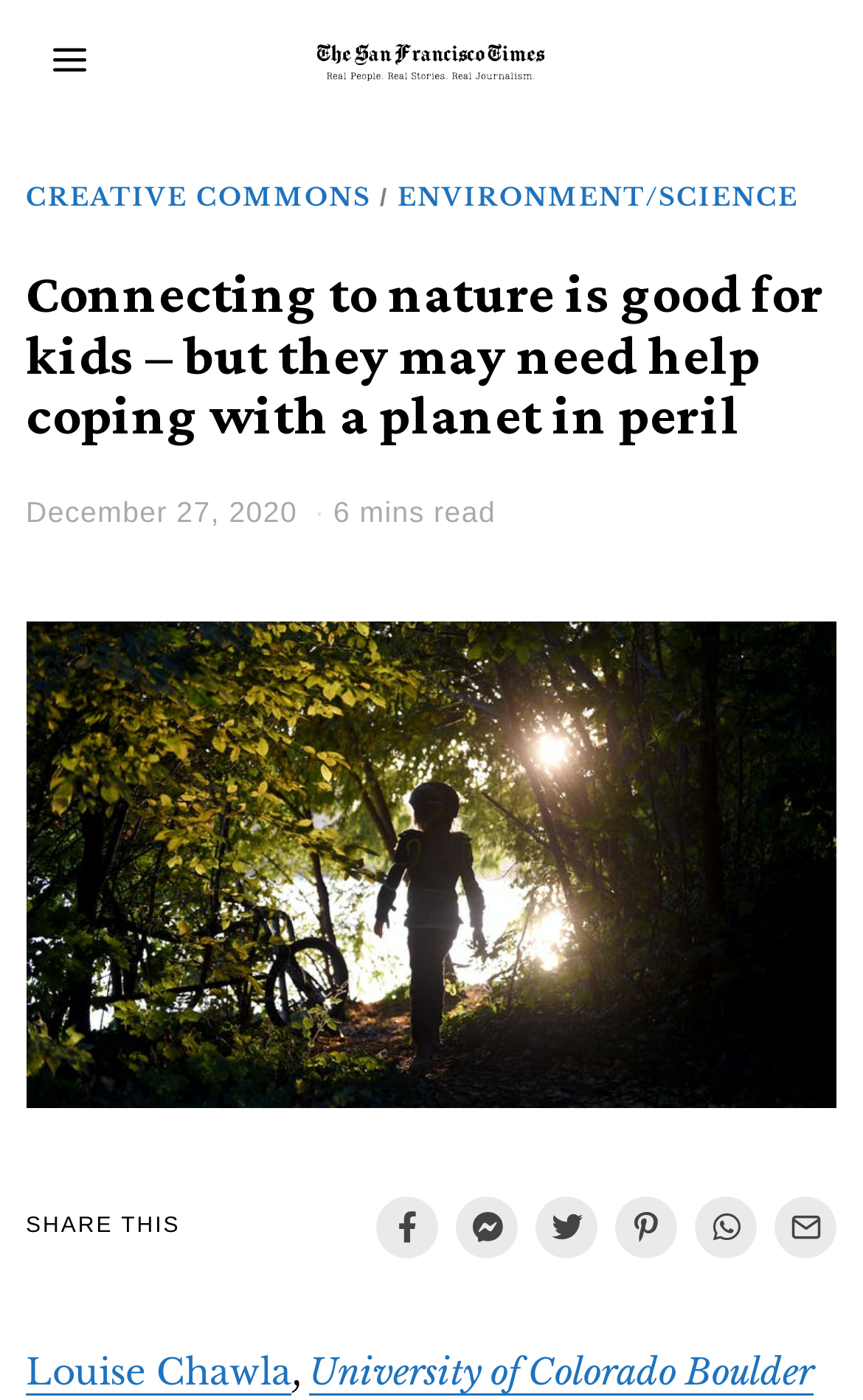Write an exhaustive caption that covers the webpage's main aspects.

The webpage appears to be a news article from The San Francisco Times. At the top, there is a heading that spans almost the entire width of the page, with a link in the middle. Below this, there is a header section that takes up about a quarter of the page's height, containing links to "CREATIVE COMMONS" and "ENVIRONMENT/SCIENCE", as well as a heading with the article title.

The article title is also repeated in a larger font size below the header section. To the right of the article title, there is a timestamp indicating that the article was published on December 27, 2020, and an estimate of the reading time, which is 6 minutes.

Below the article title, there is a large figure that takes up about half of the page's height. Above the figure, there is a "SHARE THIS" button, and to the right of it, there are six social media links represented by icons.

At the very bottom of the page, there is a section with the author's name, "Louise Chawla", and her affiliation, "University of Colorado Boulder".